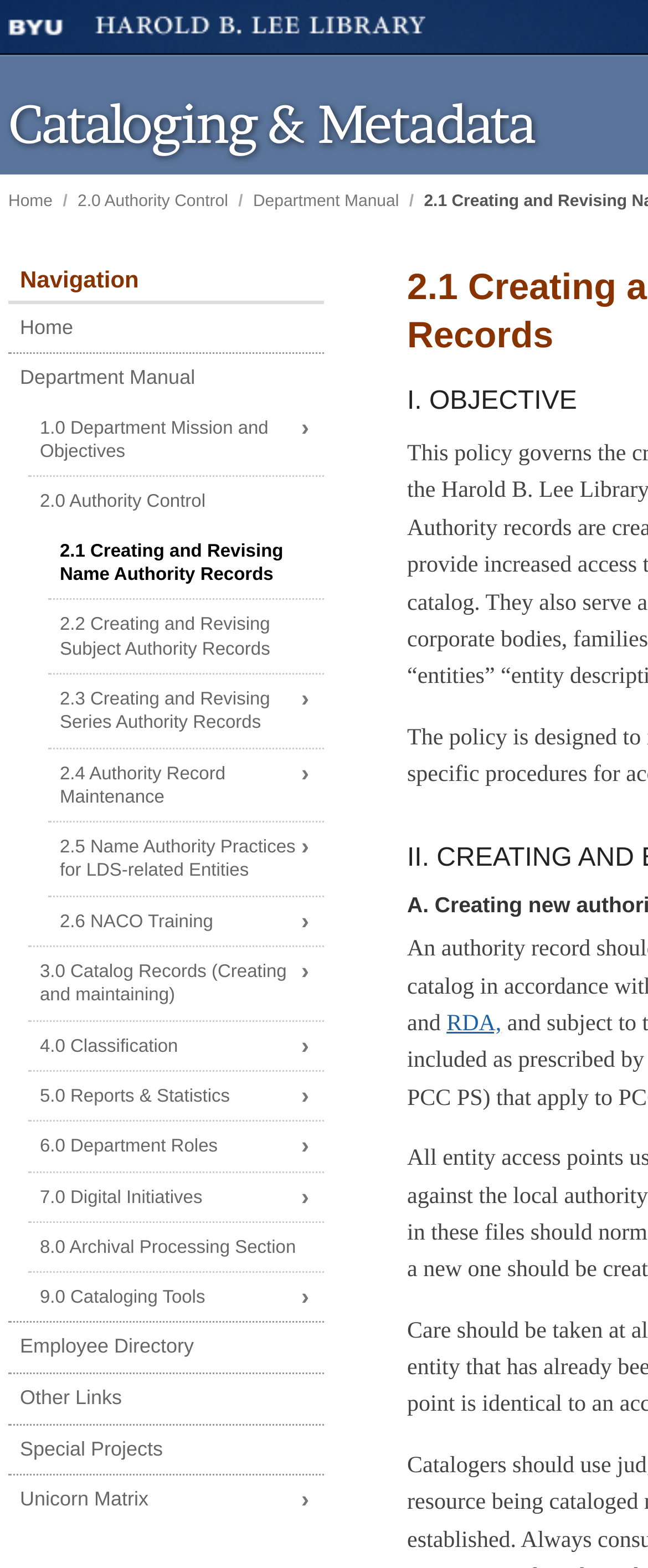Determine the heading of the webpage and extract its text content.

BYU
Harold B. Lee Library